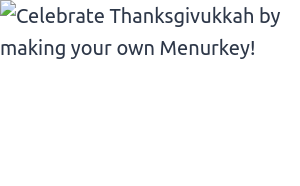Explain what is happening in the image with elaborate details.

In this vibrant image accompanying the article, the message invites viewers to "Celebrate Thanksgivukkah by making your own Menurkey!" This creative project blends the traditions of Thanksgiving and Hanukkah, showcasing the fun and festive spirit of both holidays. The image symbolizes a unique opportunity for artistic expression, encouraging attendees to engage in a hands-on experience that reflects cultural heritage and creativity.